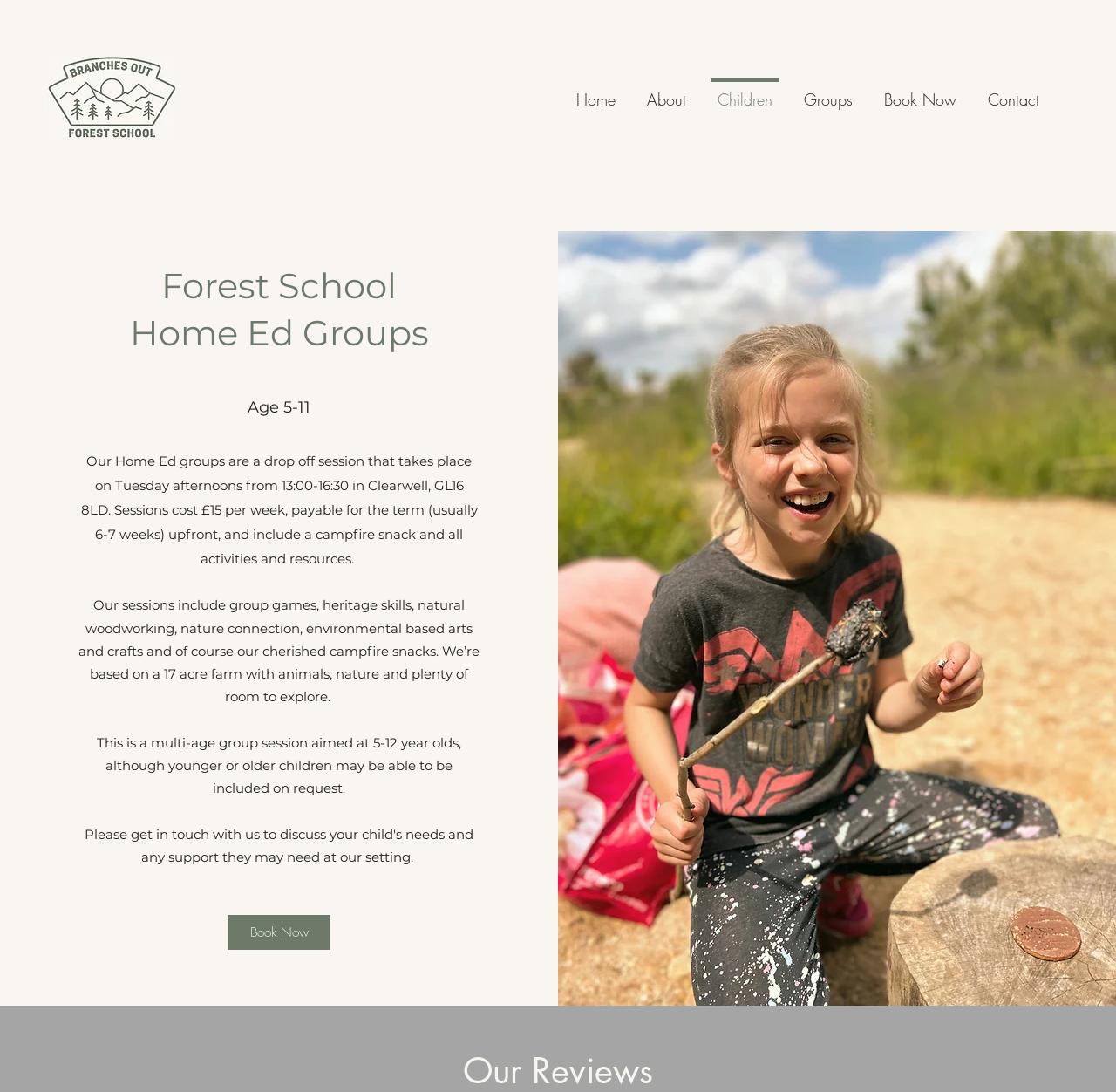Identify the bounding box coordinates for the UI element described as: "DOMESTIC". The coordinates should be provided as four floats between 0 and 1: [left, top, right, bottom].

None